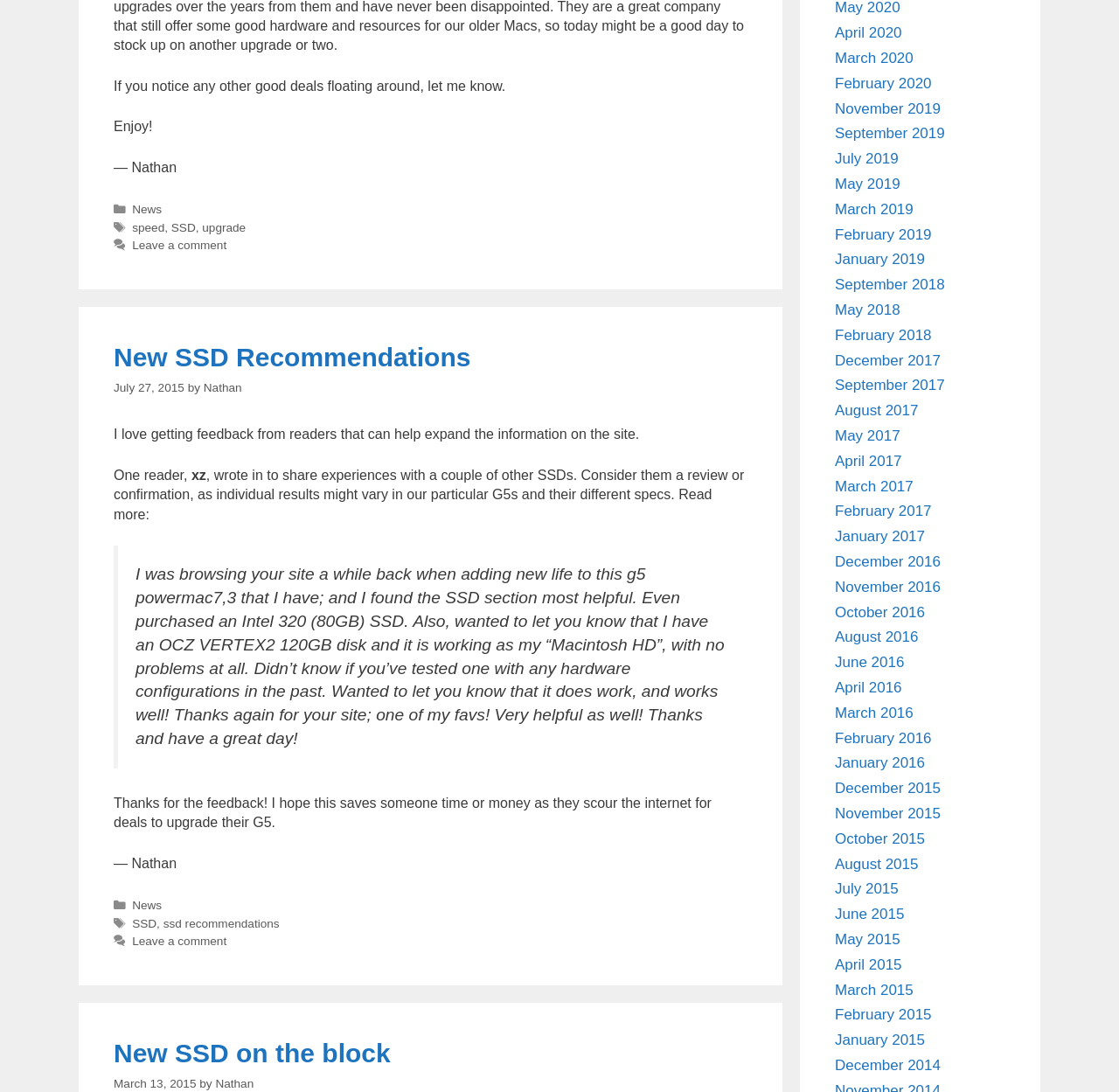Answer the question below with a single word or a brief phrase: 
How many links are there in the footer?

9